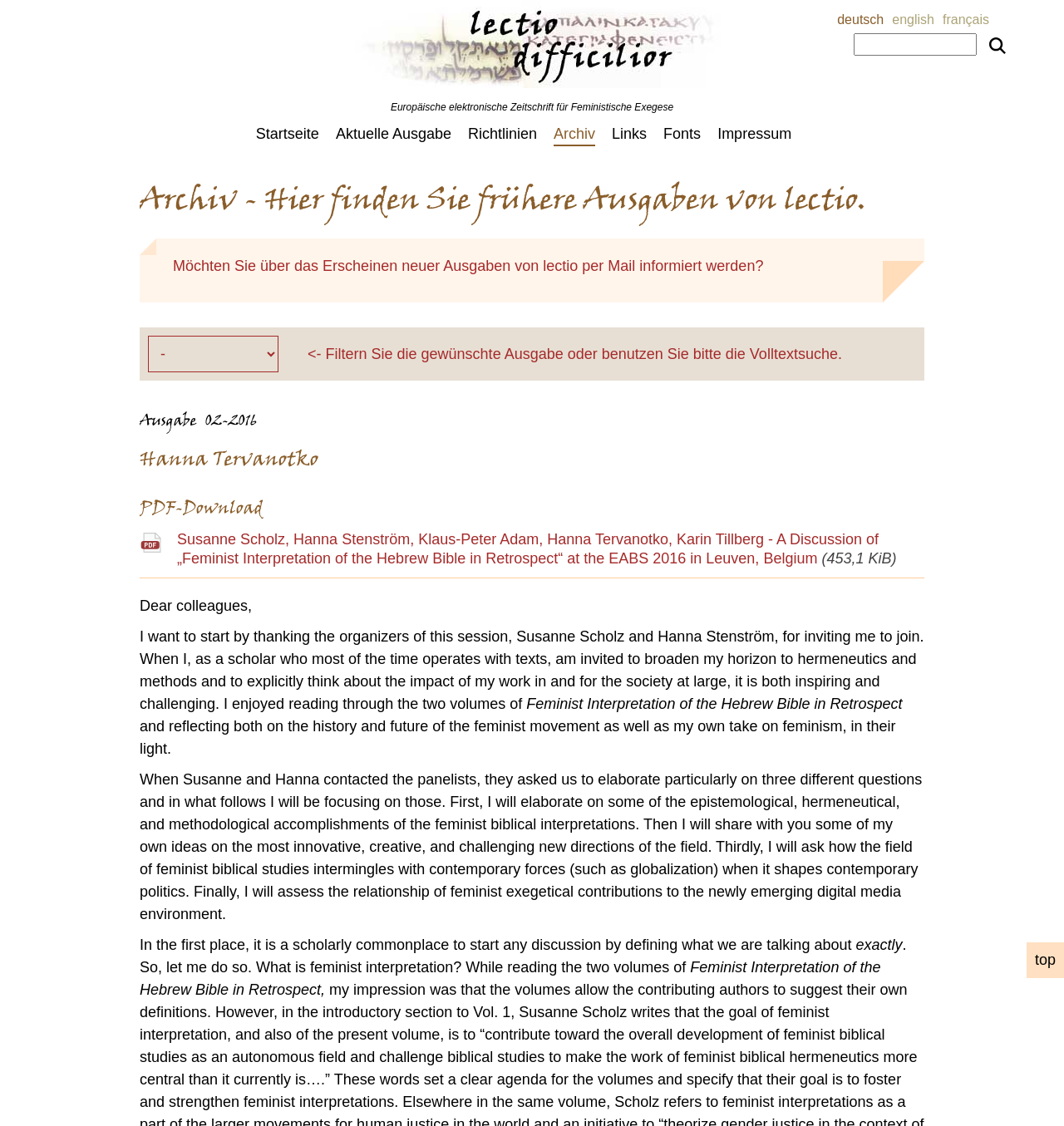Mark the bounding box of the element that matches the following description: "Impressum".

[0.674, 0.111, 0.744, 0.128]